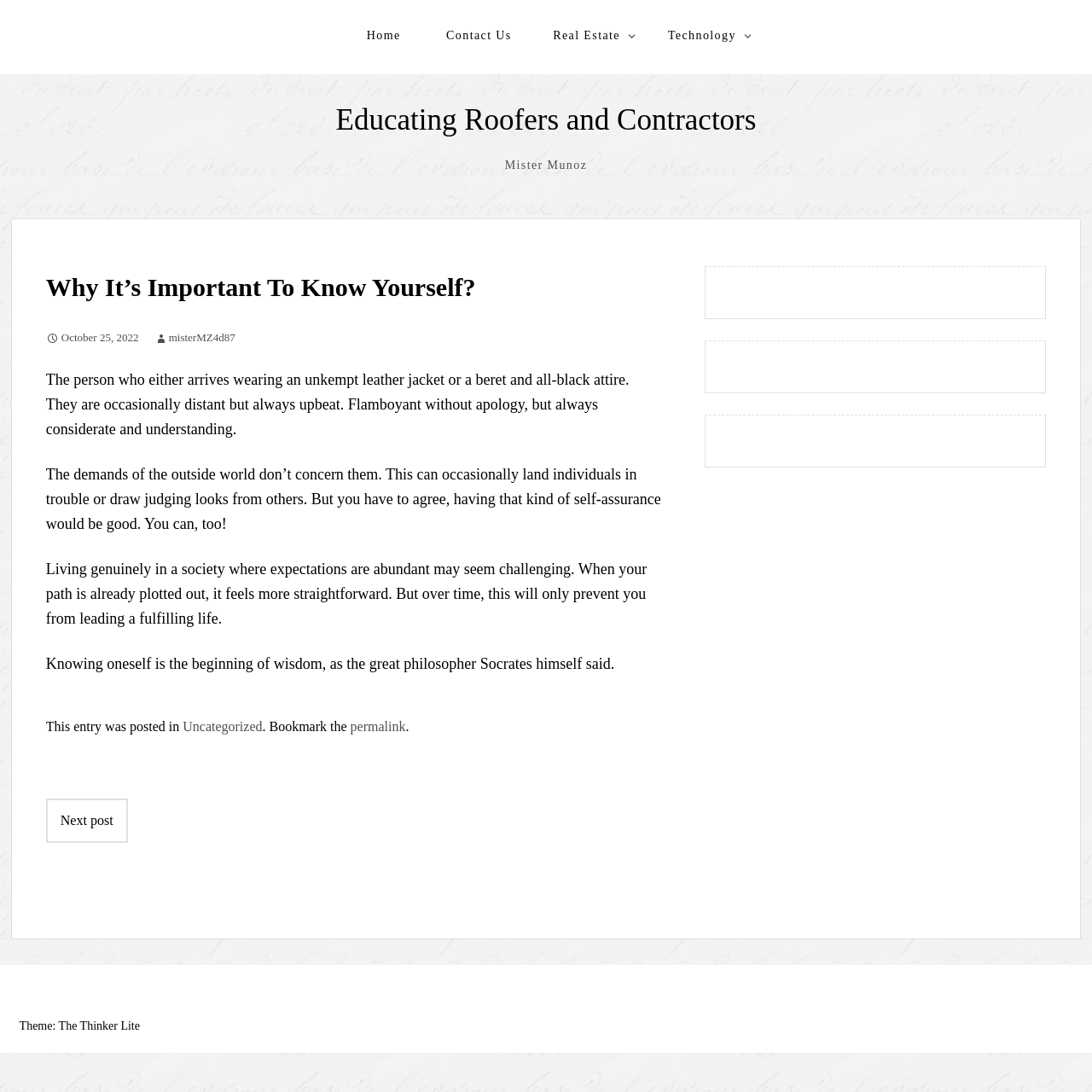What is the author of the article?
Craft a detailed and extensive response to the question.

The author of the article can be found by looking at the static text element 'Mister Munoz' which is located below the main heading and above the article content.